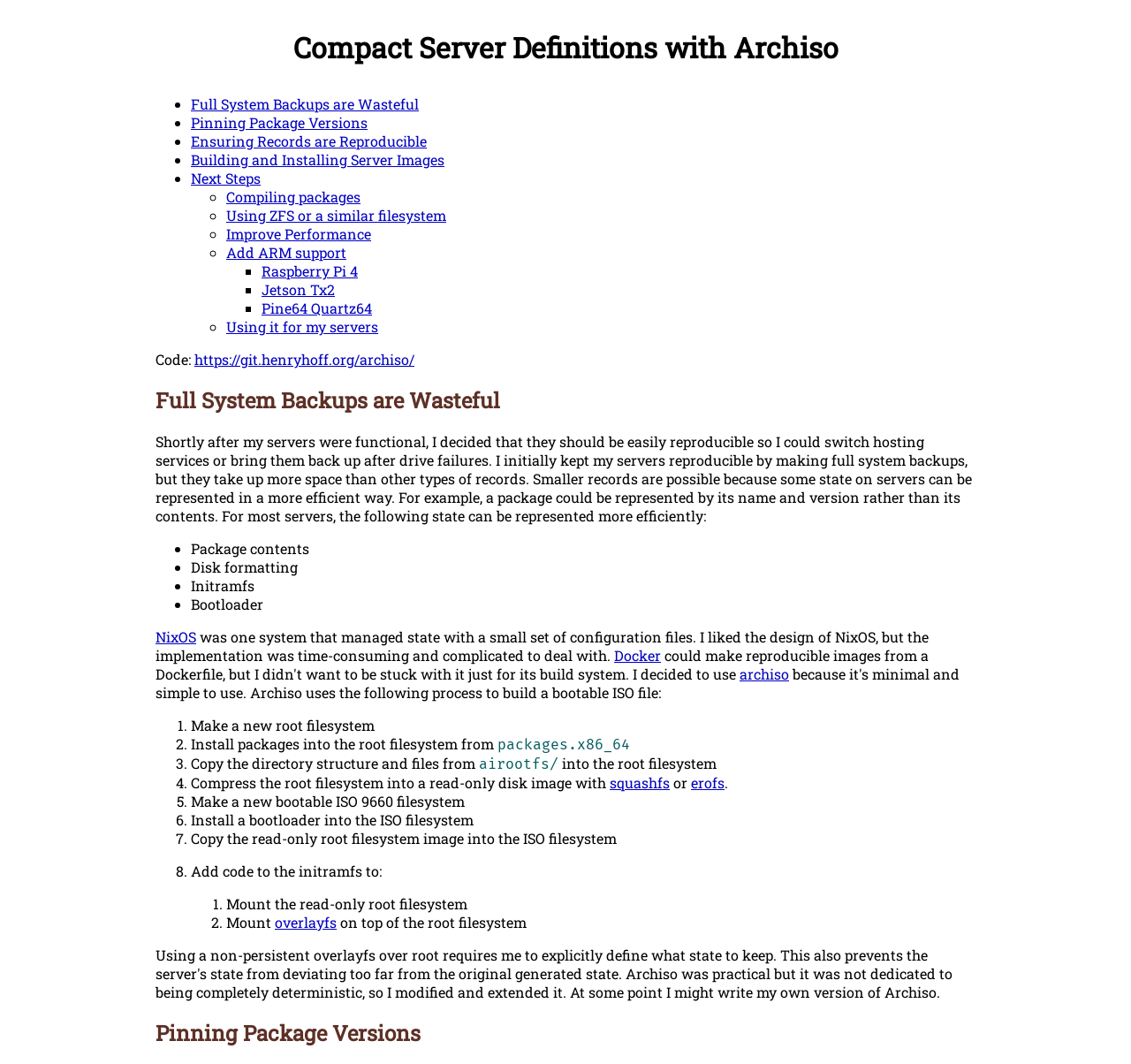What is the purpose of full system backups?
Kindly answer the question with as much detail as you can.

According to the webpage, the author initially used full system backups to ensure reproducibility of their servers, but later found that they take up more space than other types of records.